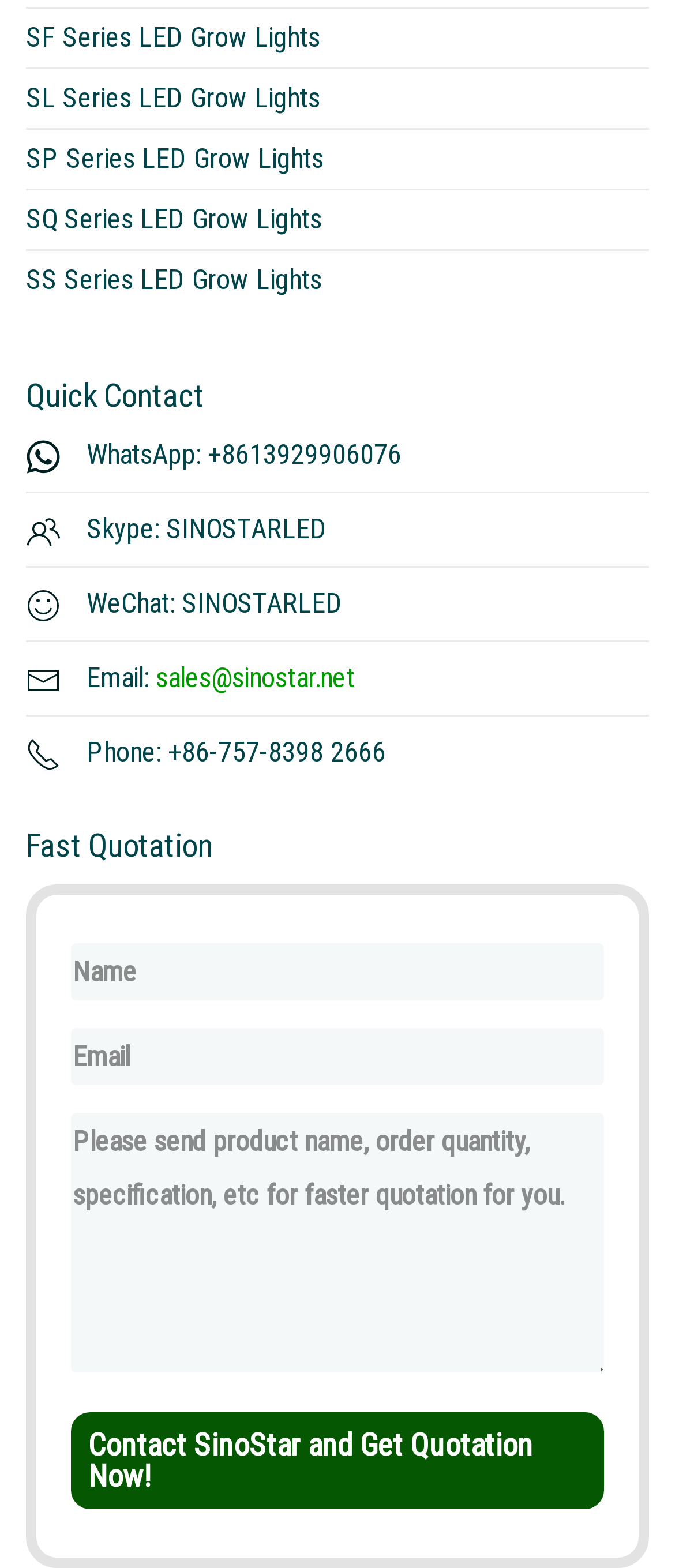What is the WhatsApp number for contact?
Respond to the question with a well-detailed and thorough answer.

The WhatsApp number for contact is mentioned in the Quick Contact section, which is located below the series of LED grow lights and above the image icons.